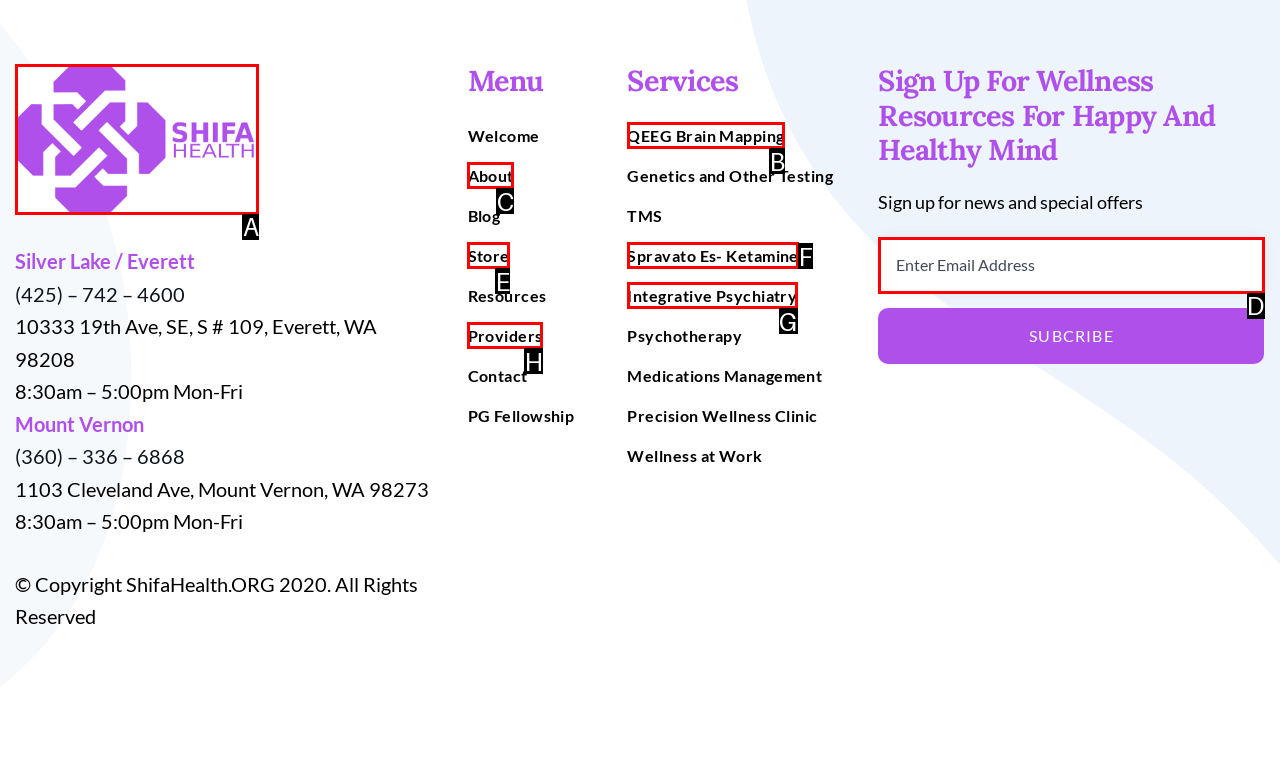Select the option that corresponds to the description: name="your-email" placeholder="Enter Email Address"
Respond with the letter of the matching choice from the options provided.

D